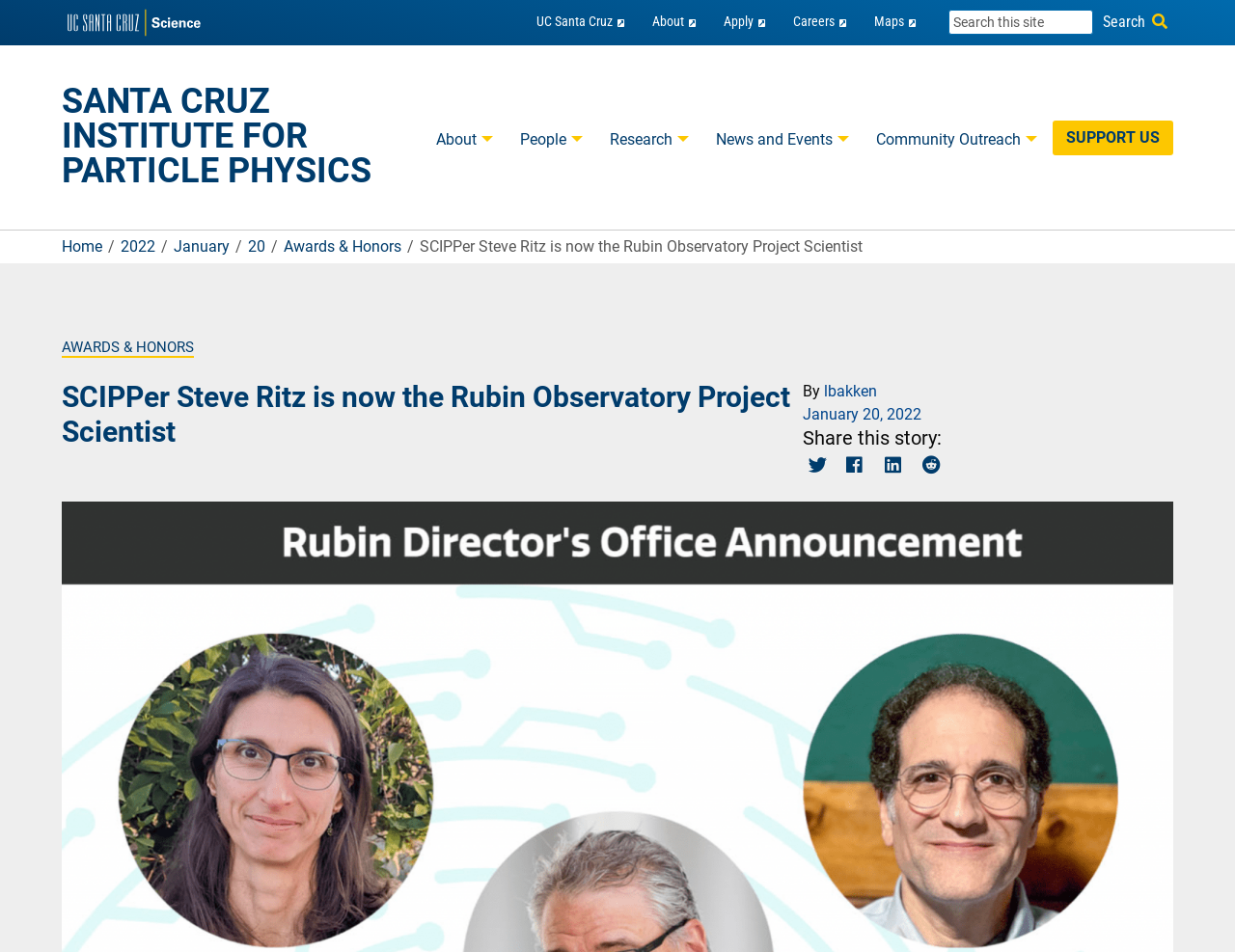What is the author of the news article?
Ensure your answer is thorough and detailed.

I found the answer by looking at the main content section of the webpage, where it says 'By lbakken' below the title of the news article. This suggests that the author of the news article is lbakken.